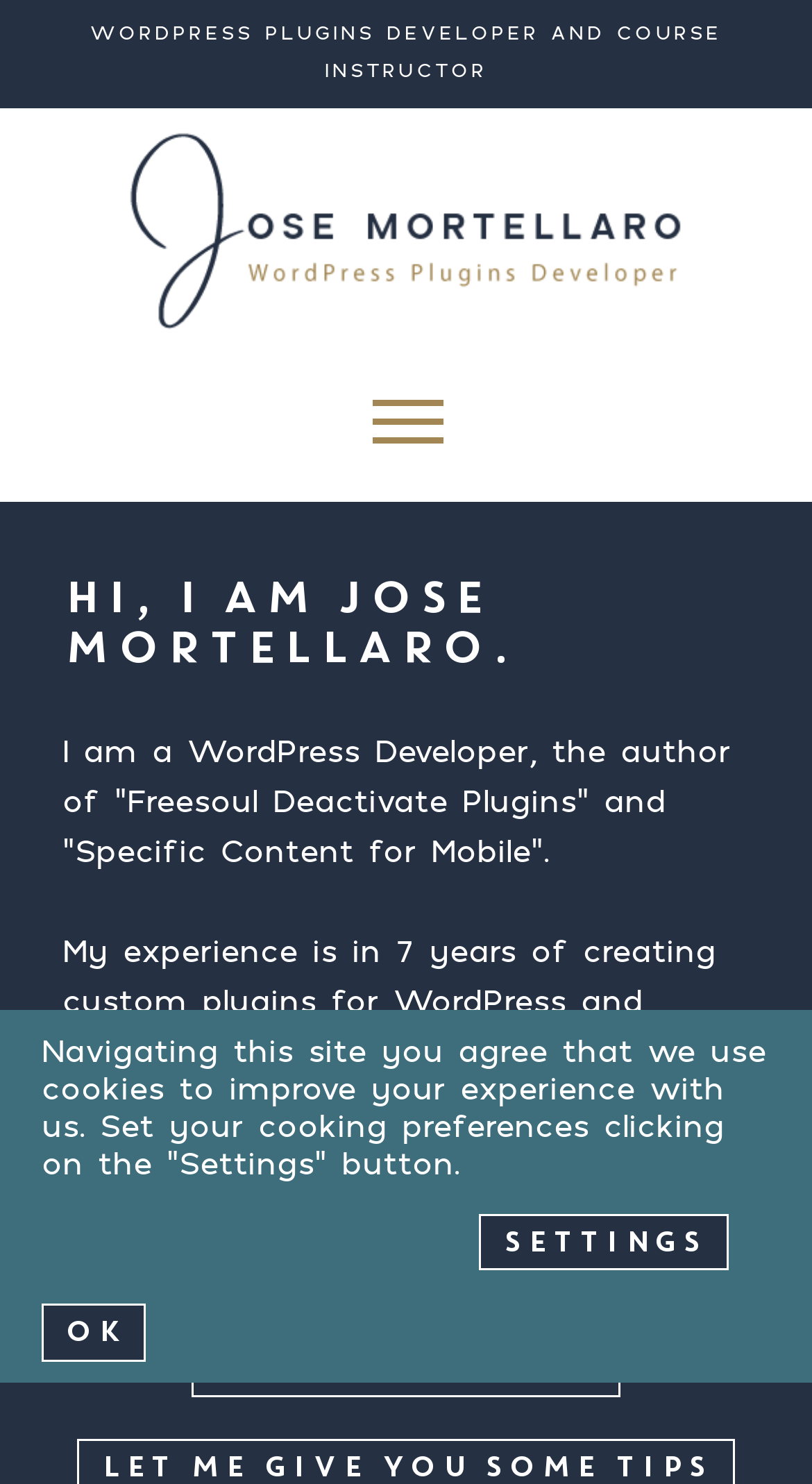Elaborate on the webpage's design and content in a detailed caption.

This webpage is about a WordPress plugin developer, Jose Mortellaro, who offers custom plugin creation services. At the top, there is a large header with the title "WORDPRESS PLUGINS DEVELOPER AND COURSE INSTRUCTOR" and a logo image to the right. Below the header, there is a navigation toggle button and a "Skip to content" link.

The main content section starts with a brief introduction to Jose Mortellaro, including a heading "HI, I AM JOSE MORTELLARO." followed by three paragraphs of text describing his experience and expertise in creating custom WordPress plugins. 

To the right of the introduction, there are three prominent call-to-action links: "CREATE YOUR CUSTOM PLUGIN", "PLUGINS FOR YOU", and "LET ME GIVE YOU SOME TIPS". 

Further down, there is a notice about cookies and a "SETTINGS" button to adjust cookie preferences. Below this notice, there is a section with a logo image, a "SAVE" button, and an "OK" button. 

Throughout the page, there are a total of two logo images, three call-to-action links, and several paragraphs of text describing Jose Mortellaro's services and expertise.